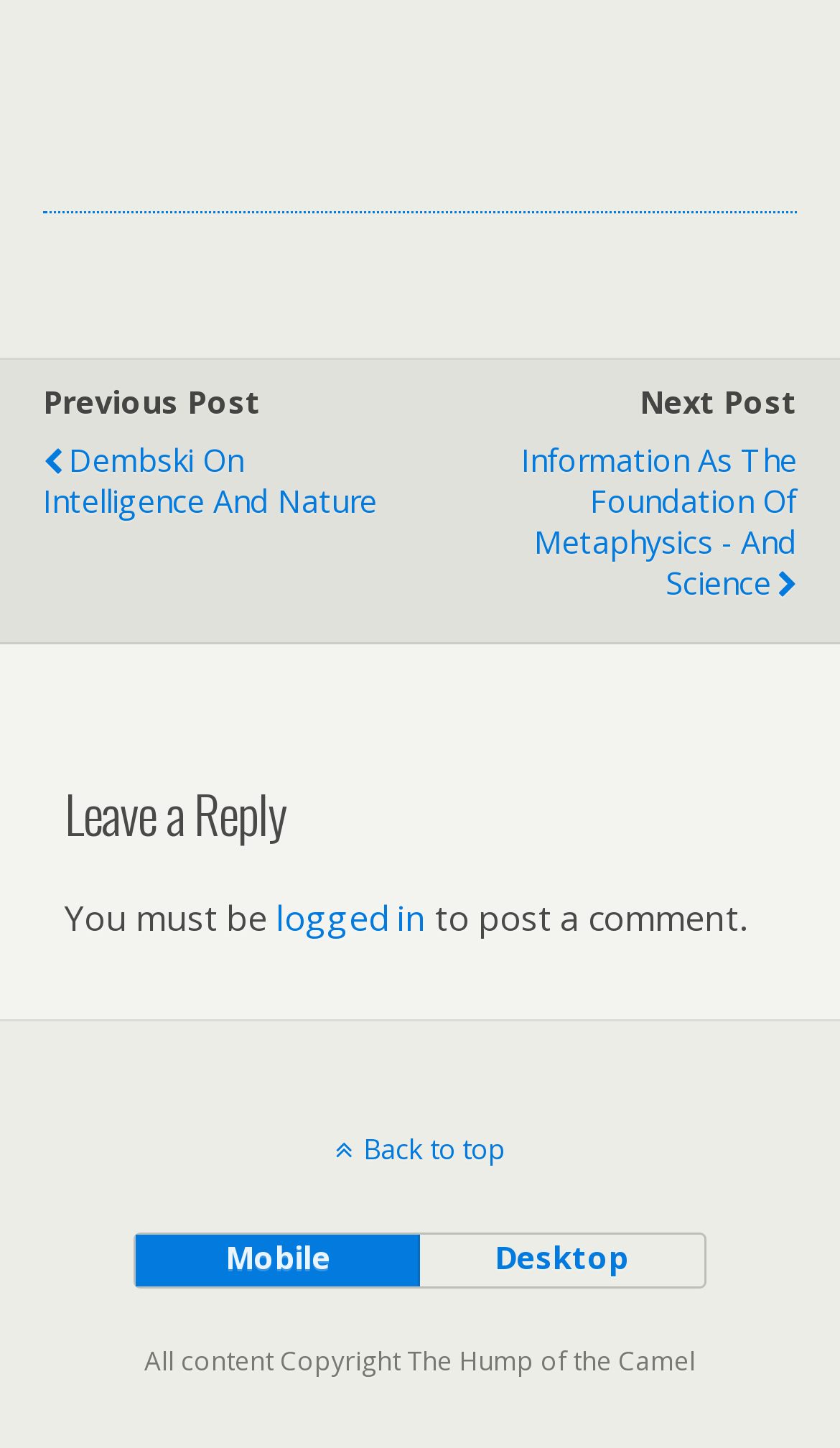What are the two layout options?
Provide a fully detailed and comprehensive answer to the question.

I saw two buttons, 'Mobile' and 'Desktop', which suggest that the website offers two layout options for users to choose from.